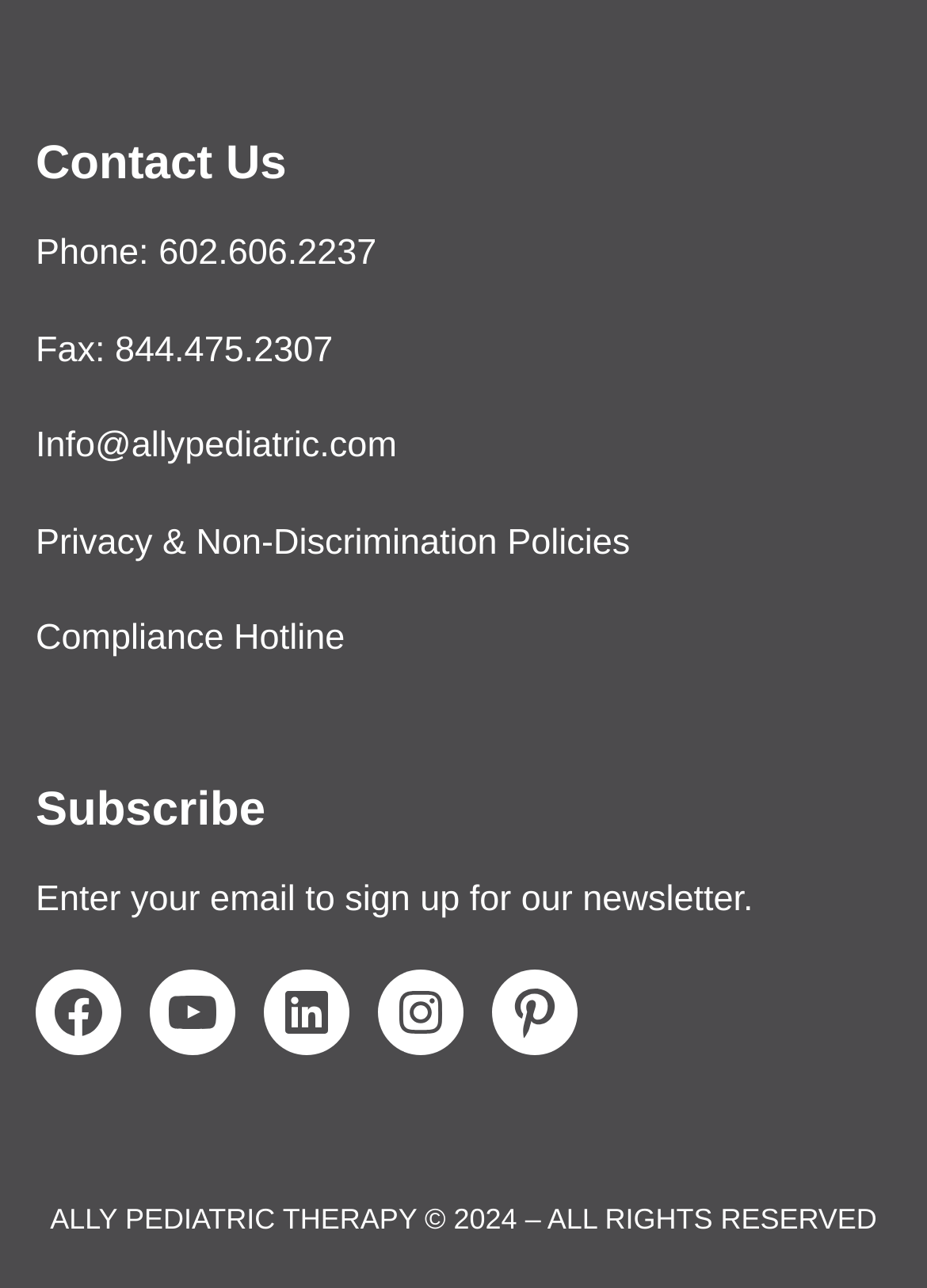Please identify the bounding box coordinates of the element's region that I should click in order to complete the following instruction: "Visit Facebook page". The bounding box coordinates consist of four float numbers between 0 and 1, i.e., [left, top, right, bottom].

[0.038, 0.753, 0.131, 0.82]